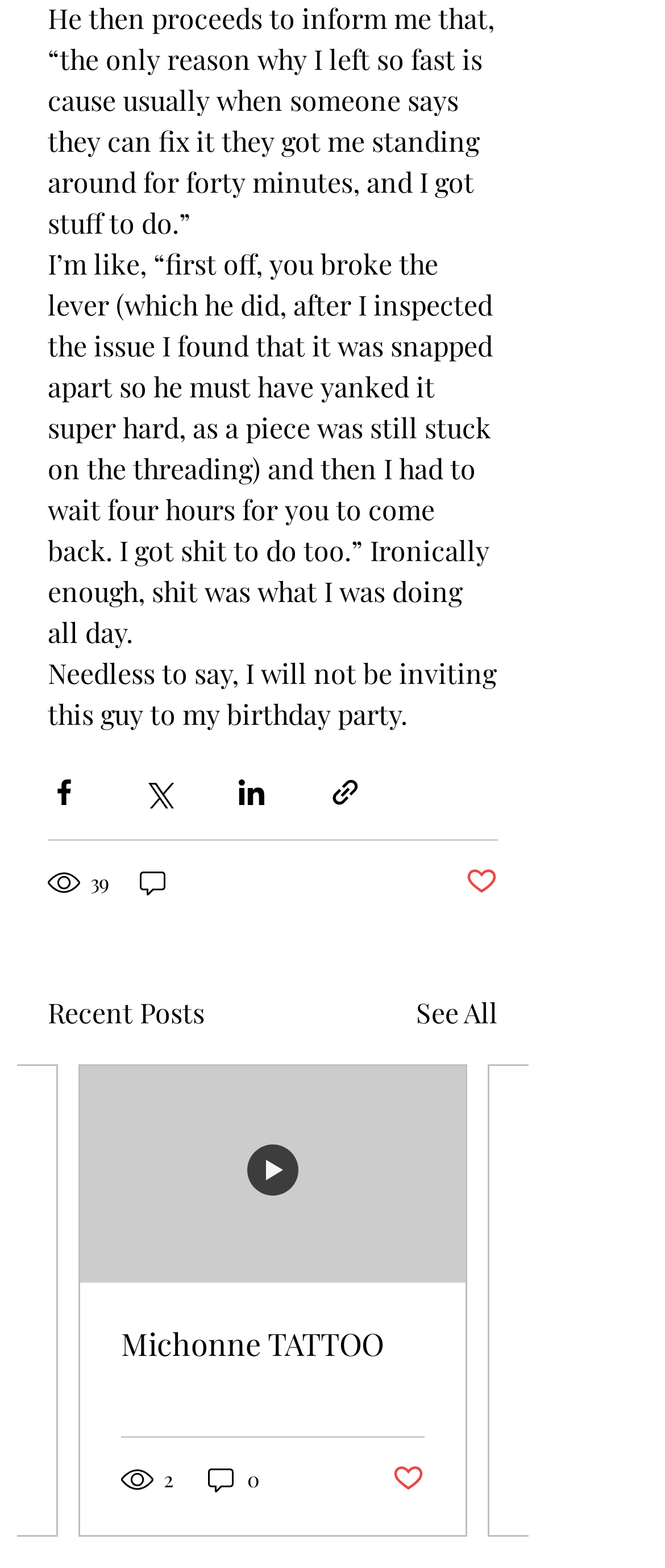Identify the bounding box coordinates of the element that should be clicked to fulfill this task: "View Michonne TATTOO". The coordinates should be provided as four float numbers between 0 and 1, i.e., [left, top, right, bottom].

[0.182, 0.844, 0.638, 0.871]